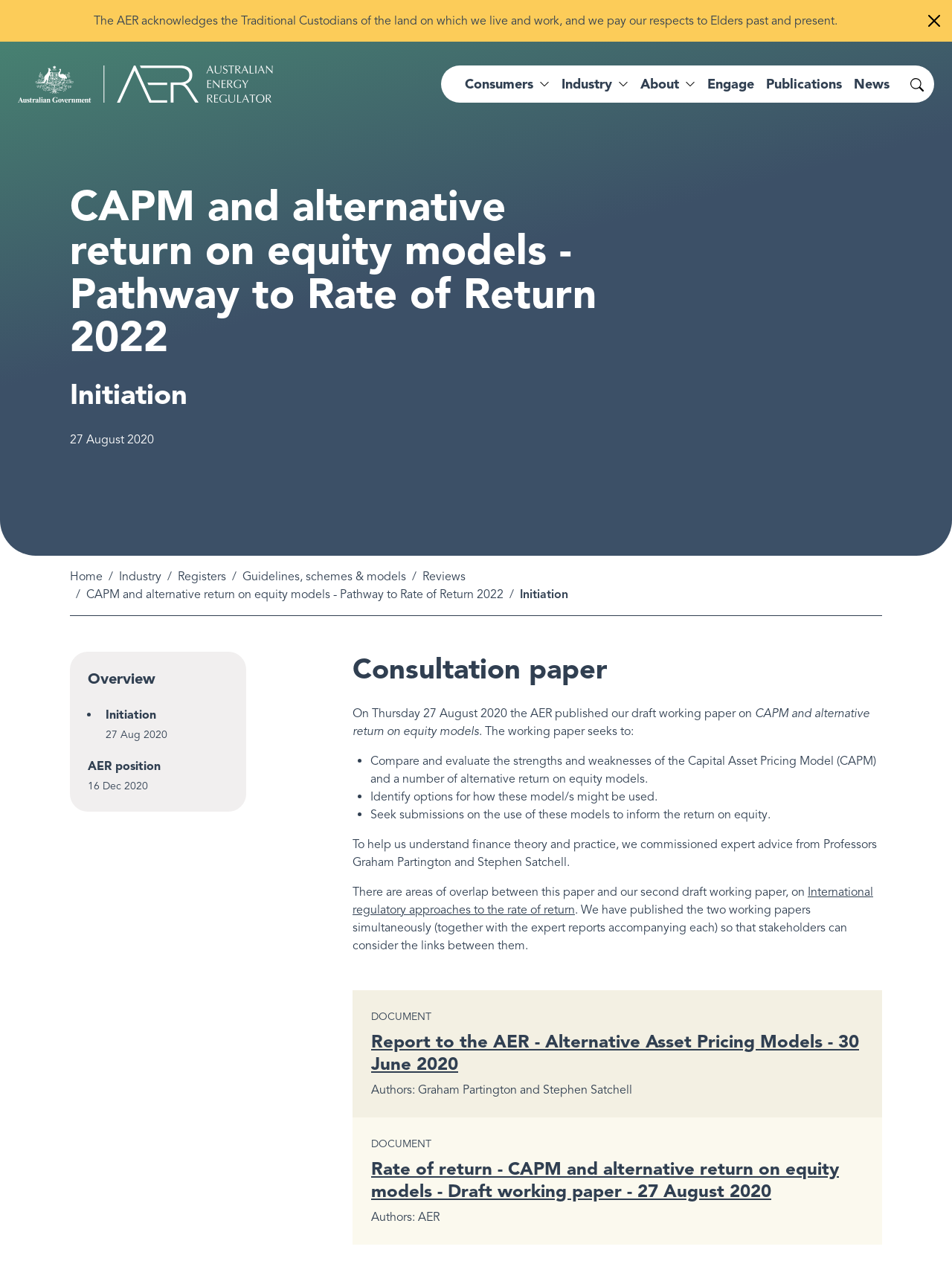Please provide the bounding box coordinates for the element that needs to be clicked to perform the following instruction: "Go back to the top of the page". The coordinates should be given as four float numbers between 0 and 1, i.e., [left, top, right, bottom].

[0.938, 0.706, 0.984, 0.742]